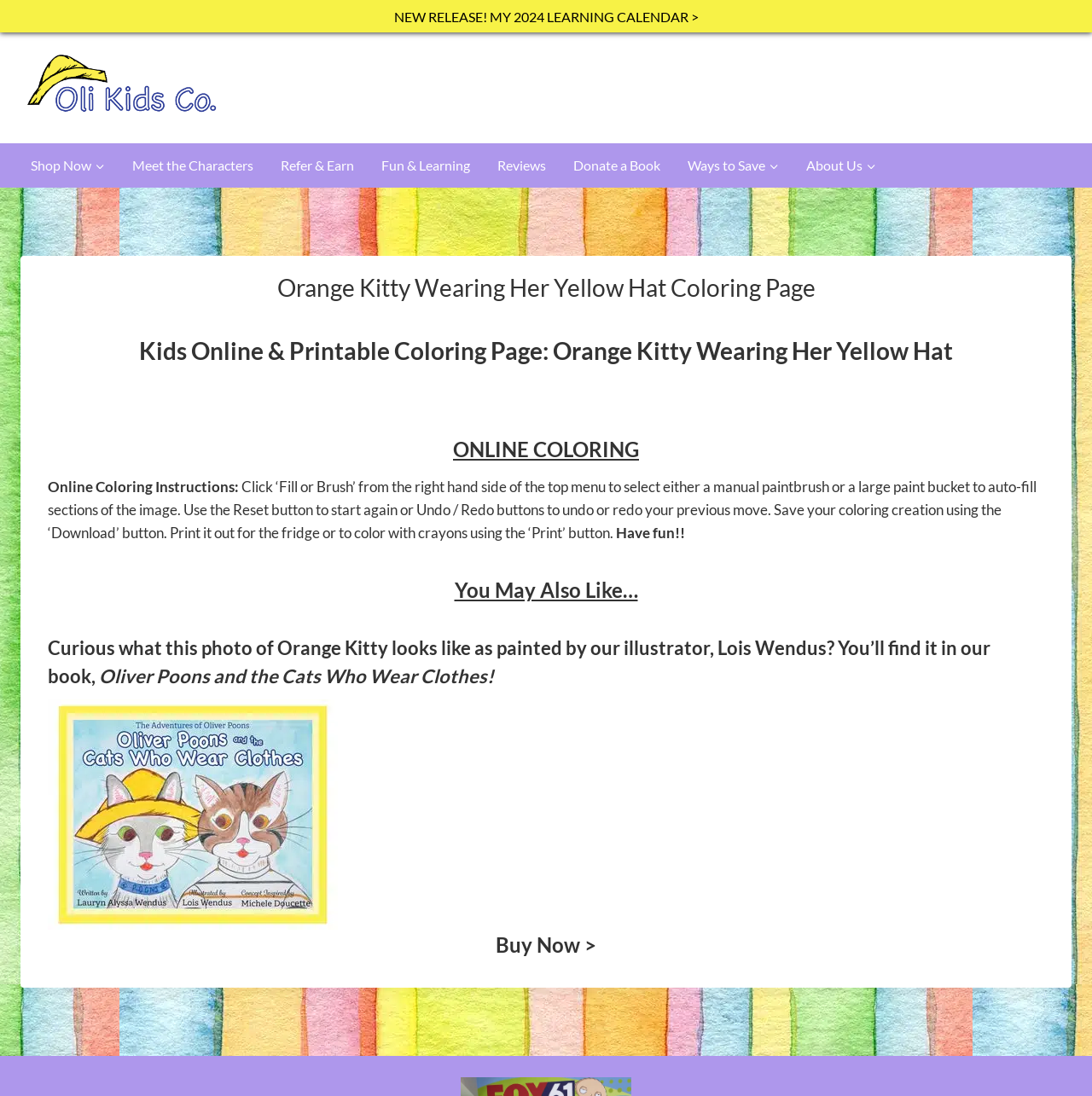Could you determine the bounding box coordinates of the clickable element to complete the instruction: "Click 'Buy Now >'"? Provide the coordinates as four float numbers between 0 and 1, i.e., [left, top, right, bottom].

[0.044, 0.638, 0.956, 0.873]